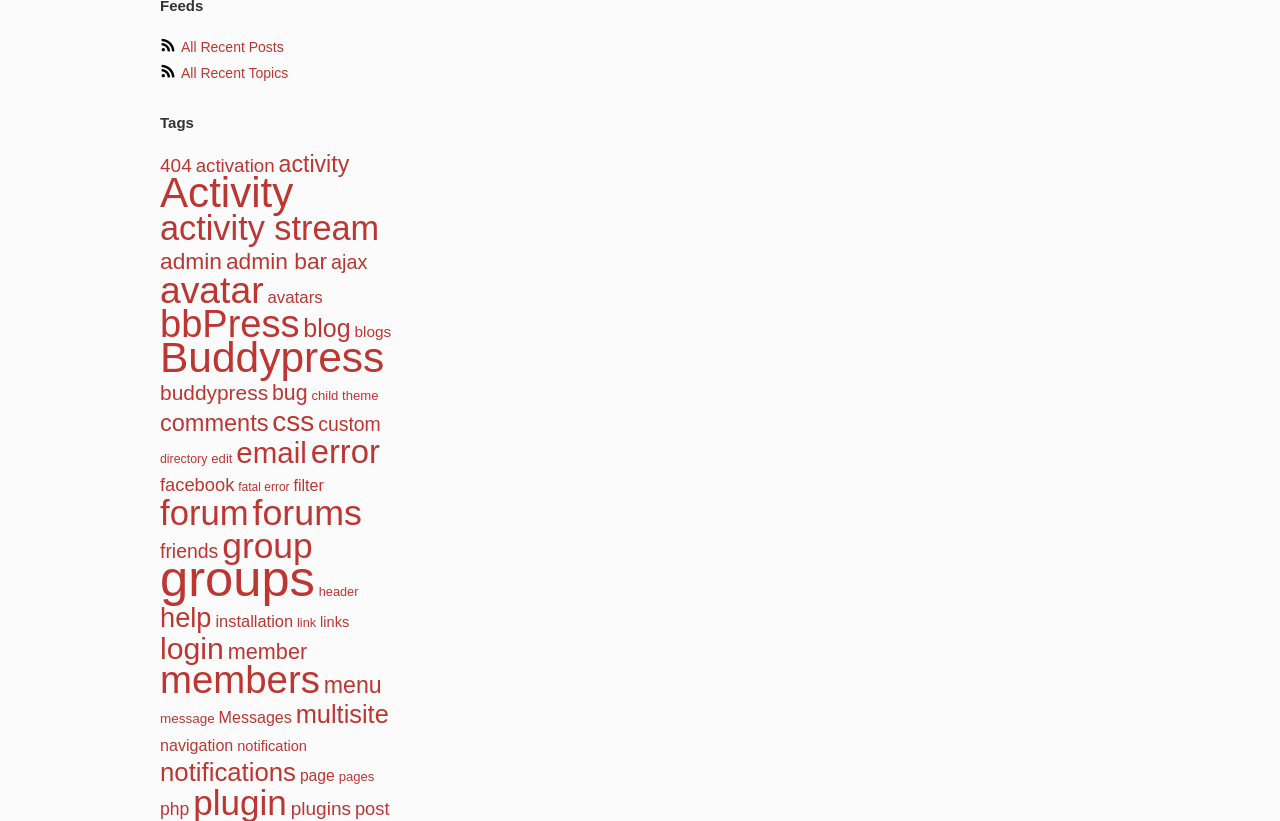Determine the bounding box coordinates for the UI element described. Format the coordinates as (top-left x, top-left y, bottom-right x, bottom-right y) and ensure all values are between 0 and 1. Element description: admin bar

[0.176, 0.302, 0.256, 0.334]